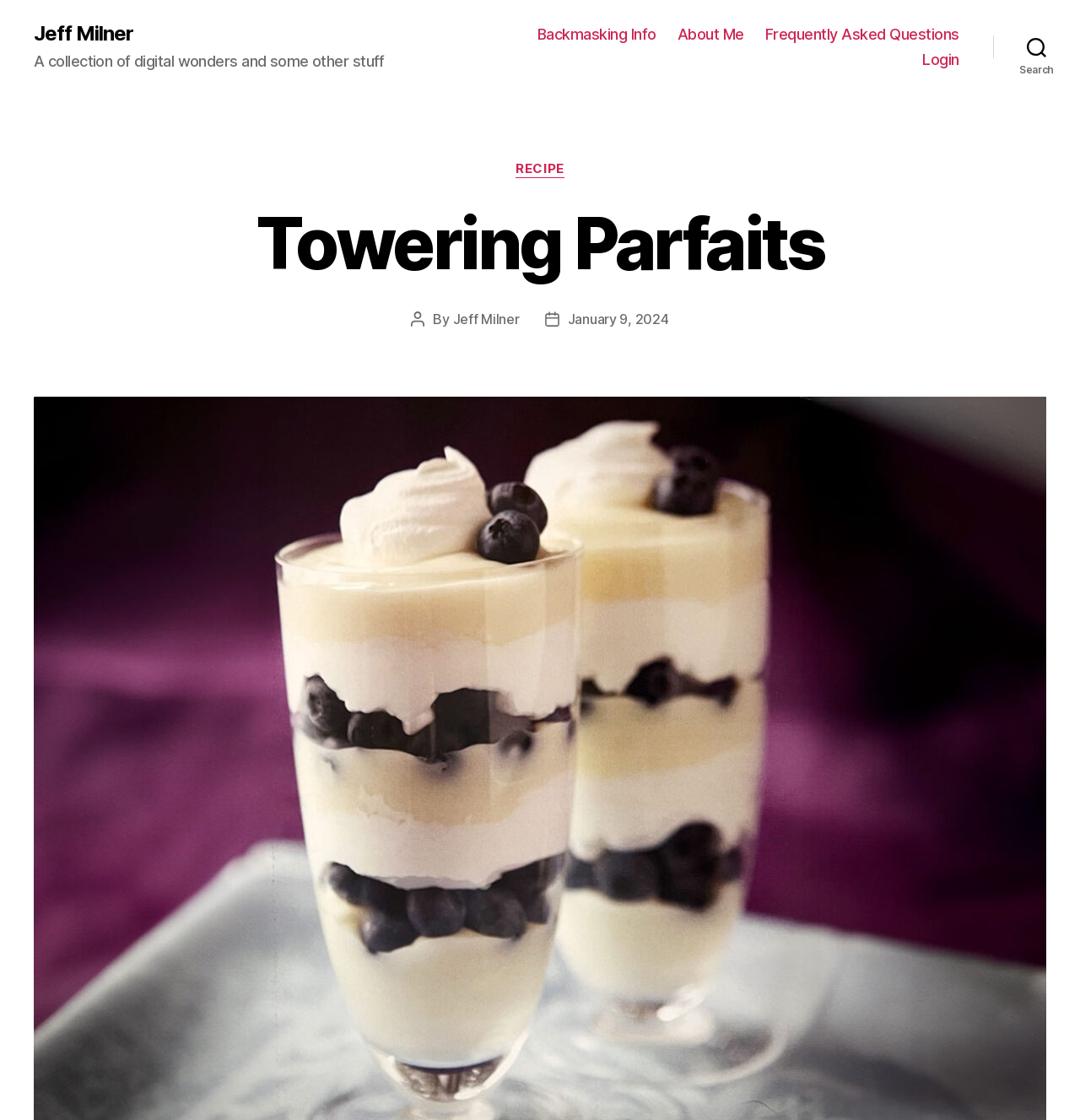Provide the bounding box coordinates of the HTML element described by the text: "Login".

[0.854, 0.045, 0.888, 0.061]